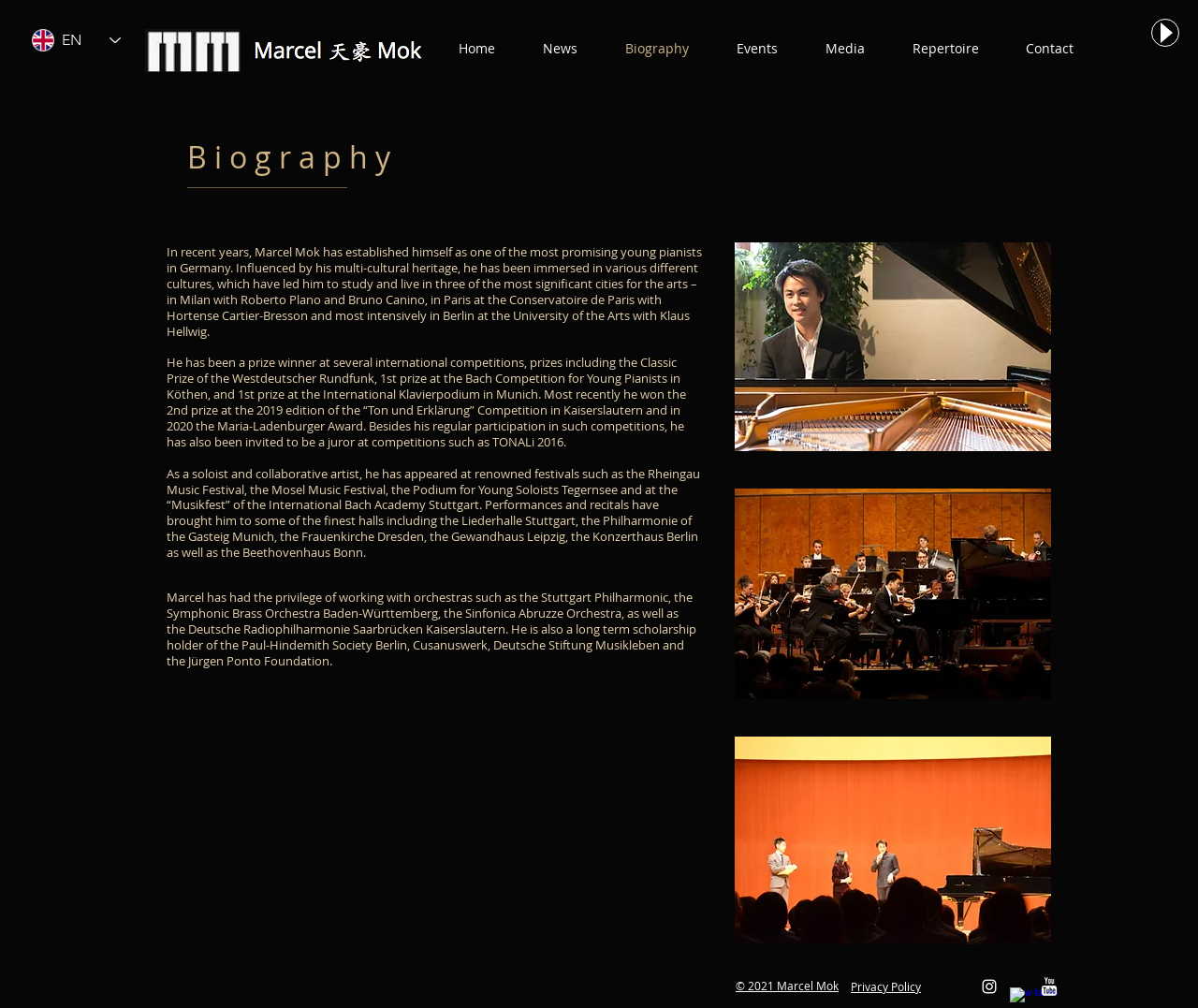Locate the bounding box coordinates of the element that should be clicked to fulfill the instruction: "Play the audio".

[0.962, 0.019, 0.984, 0.045]